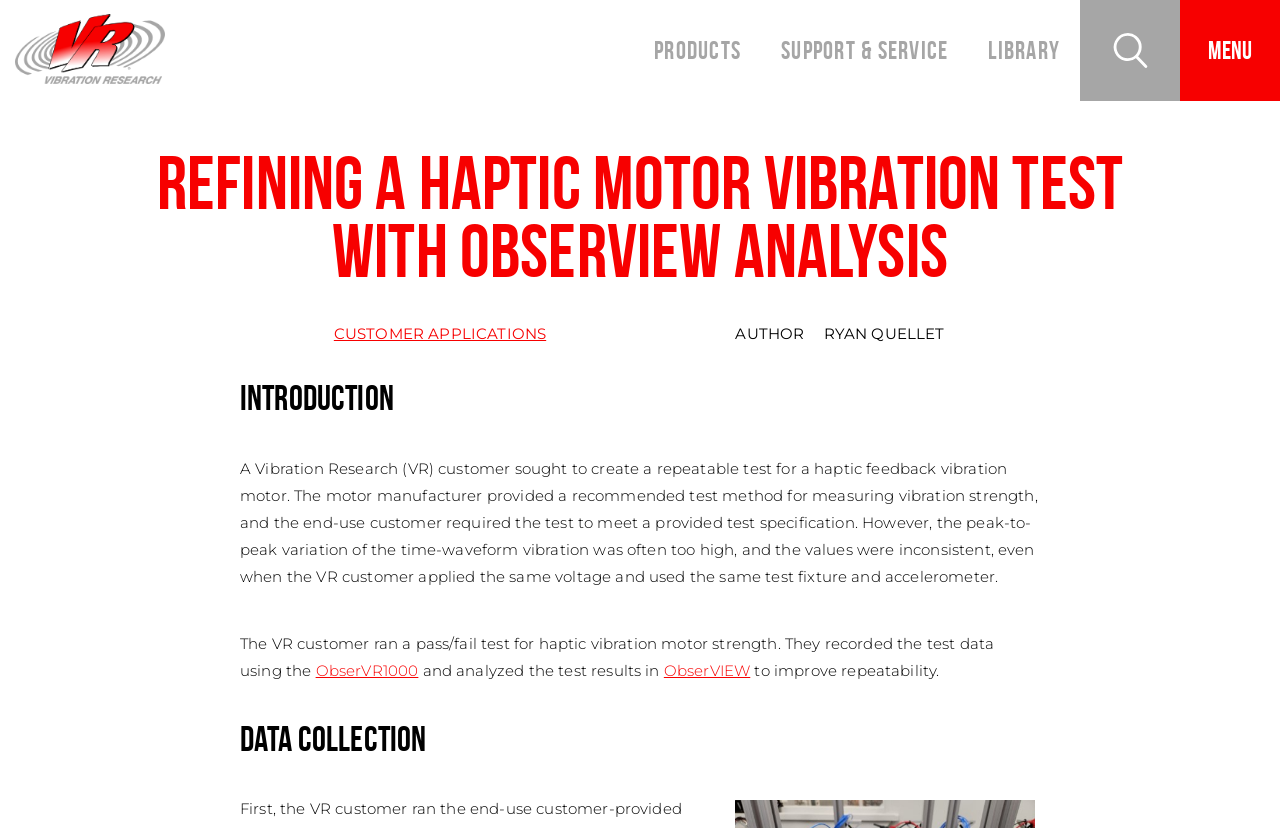Predict the bounding box for the UI component with the following description: "parent_node: Products aria-label="Search Button"".

[0.844, 0.0, 0.922, 0.122]